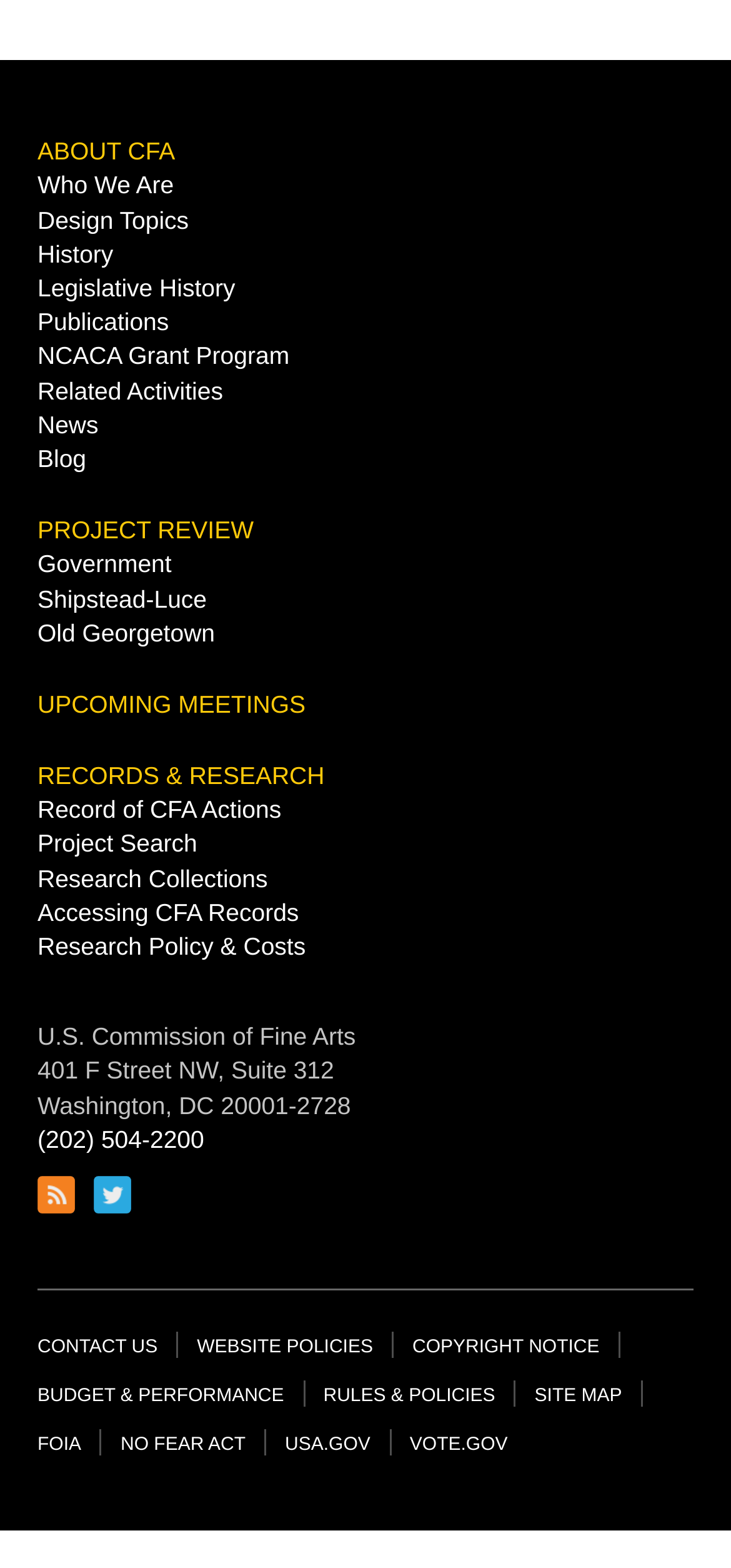Please find the bounding box coordinates in the format (top-left x, top-left y, bottom-right x, bottom-right y) for the given element description. Ensure the coordinates are floating point numbers between 0 and 1. Description: Advertise

None